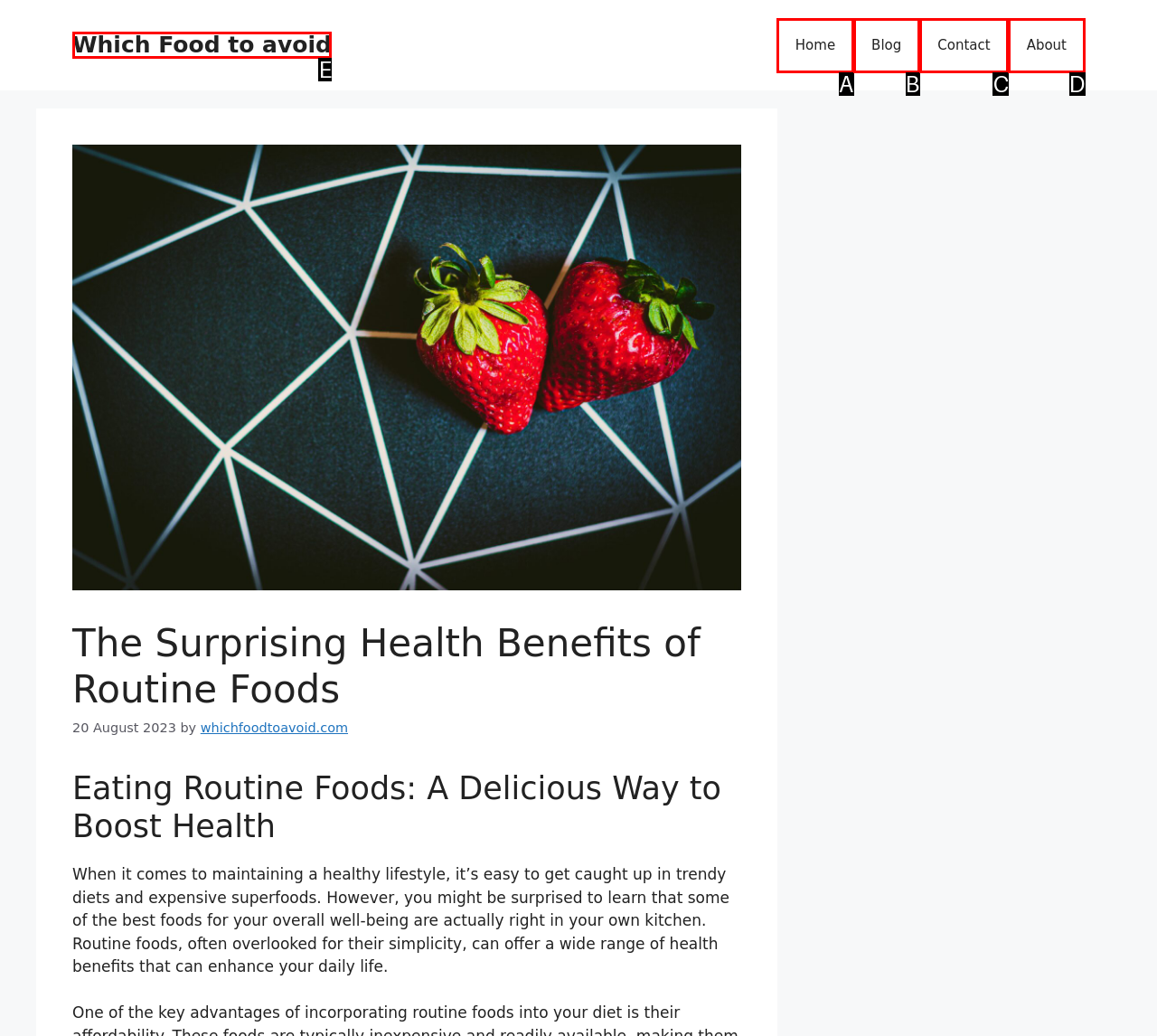From the description: Which Food to avoid, select the HTML element that fits best. Reply with the letter of the appropriate option.

E